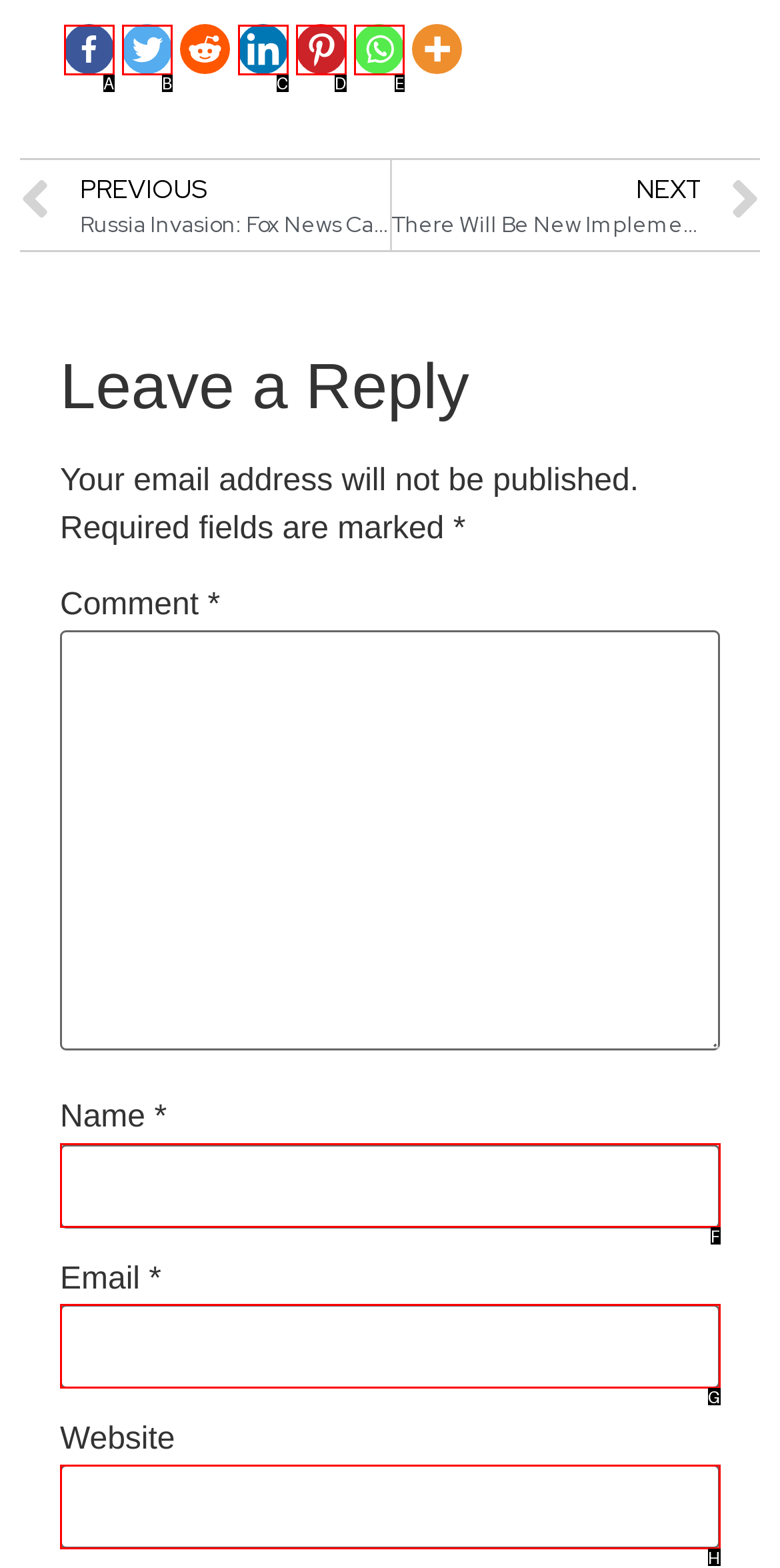Given the description: aria-label="Facebook" title="Facebook", identify the HTML element that fits best. Respond with the letter of the correct option from the choices.

A